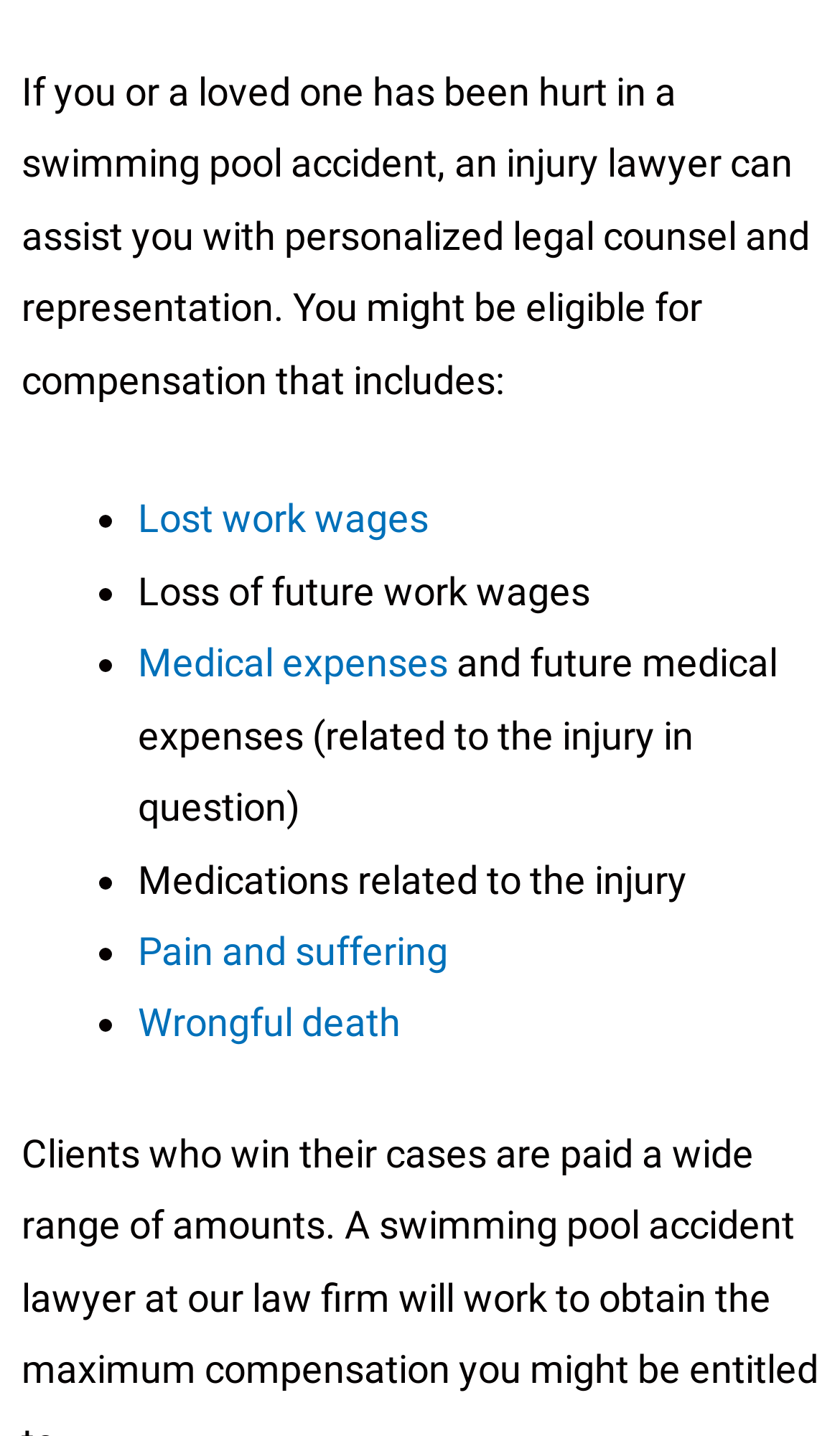Identify the coordinates of the bounding box for the element described below: "Pain and suffering". Return the coordinates as four float numbers between 0 and 1: [left, top, right, bottom].

[0.164, 0.646, 0.533, 0.678]